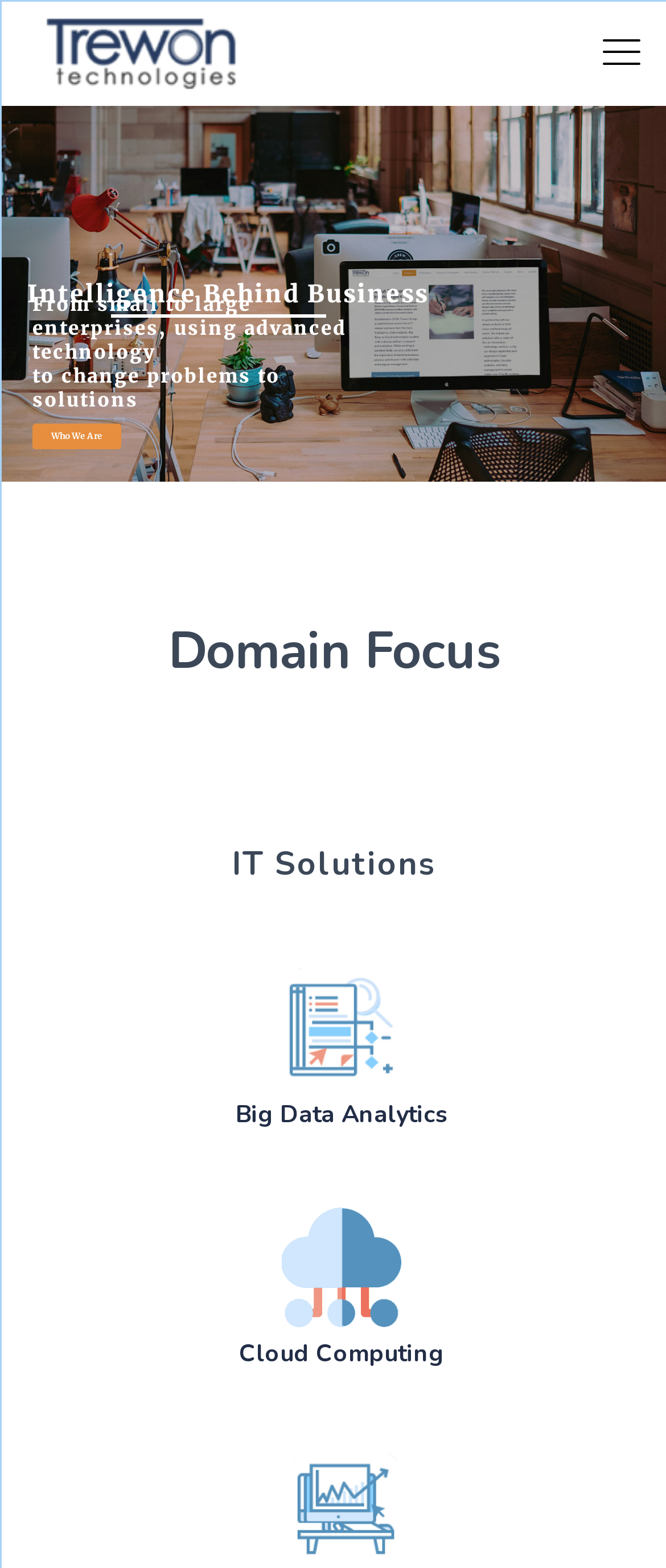What is the first domain focus?
Answer the question in a detailed and comprehensive manner.

The first domain focus is obtained from the heading element 'IT Solutions' which is located below the tagline, indicating it is one of the main areas of expertise of the company.